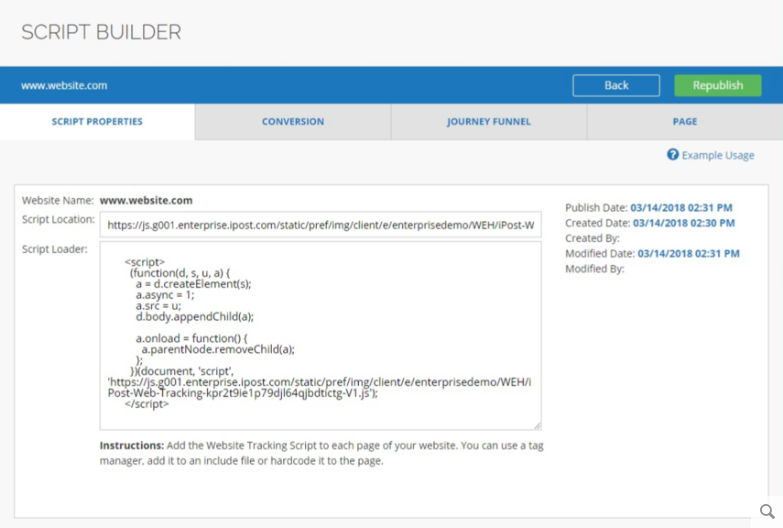What is the purpose of the 'Script Loader' section?
Please give a detailed answer to the question using the information shown in the image.

The 'Script Loader' section is designed to provide a JavaScript snippet that asynchronously loads the tracking script. This section gives users clear instructions on how to incorporate the tracking functionality into their website, ensuring a seamless integration process.